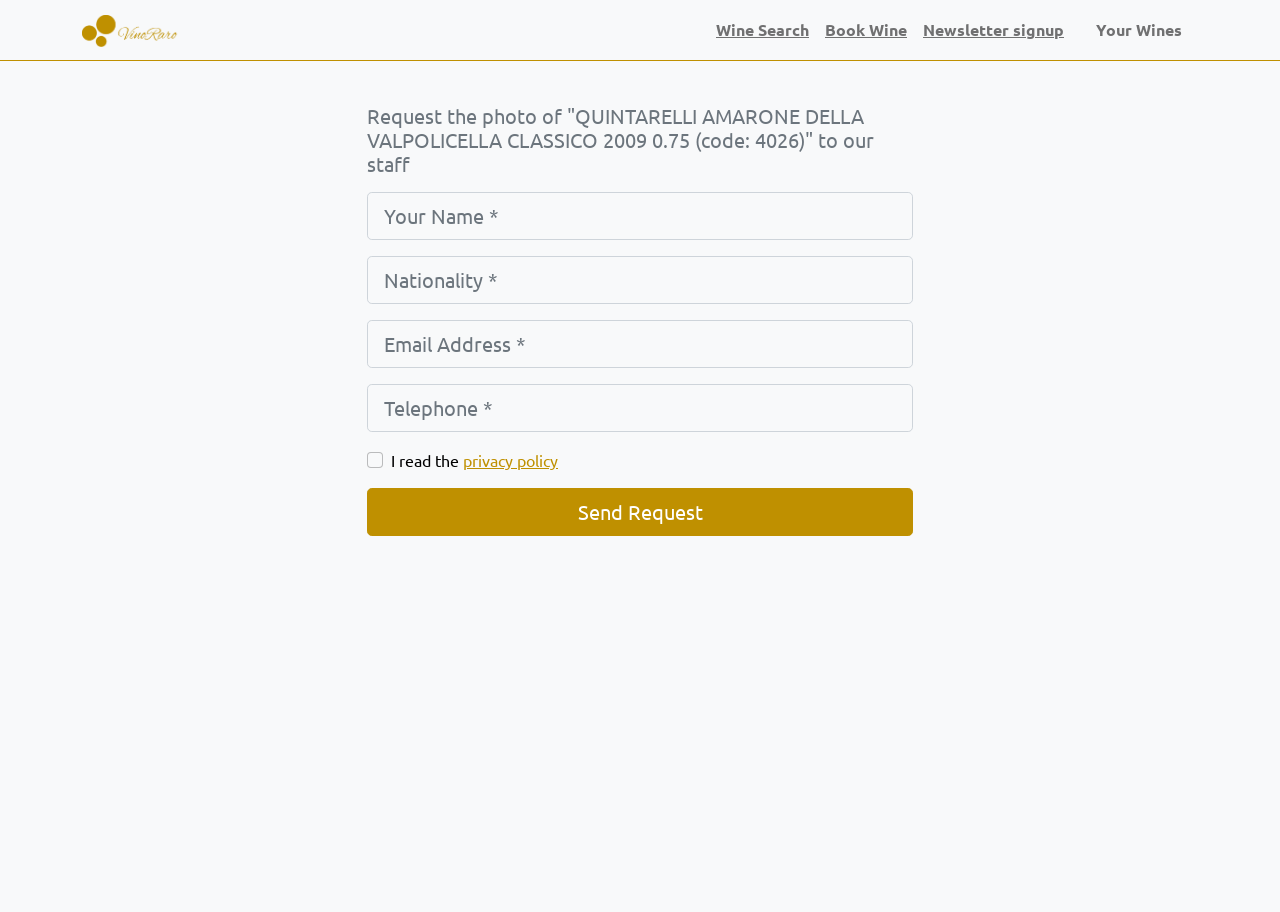Highlight the bounding box coordinates of the element that should be clicked to carry out the following instruction: "Check the 'I read the privacy policy' checkbox". The coordinates must be given as four float numbers ranging from 0 to 1, i.e., [left, top, right, bottom].

[0.287, 0.496, 0.299, 0.513]